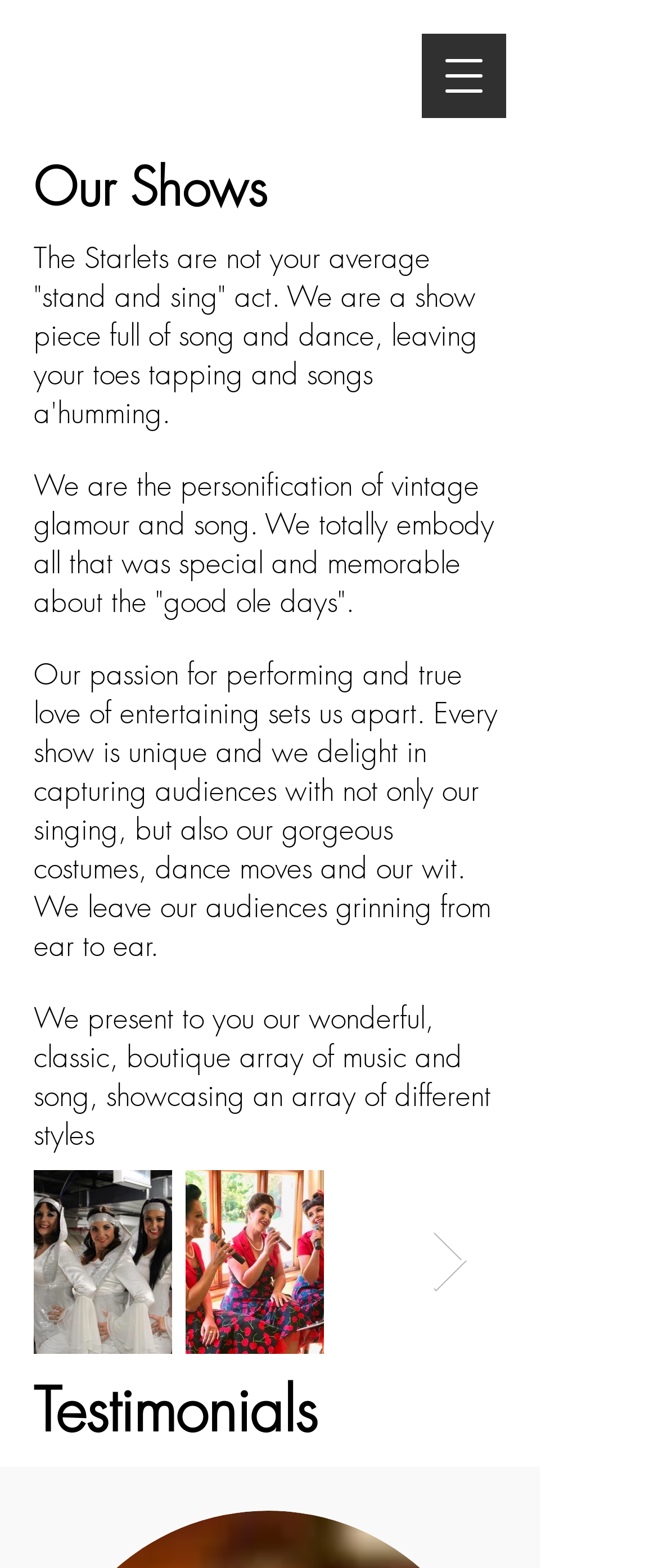How many sections are there on this webpage?
Based on the image, give a concise answer in the form of a single word or short phrase.

Three